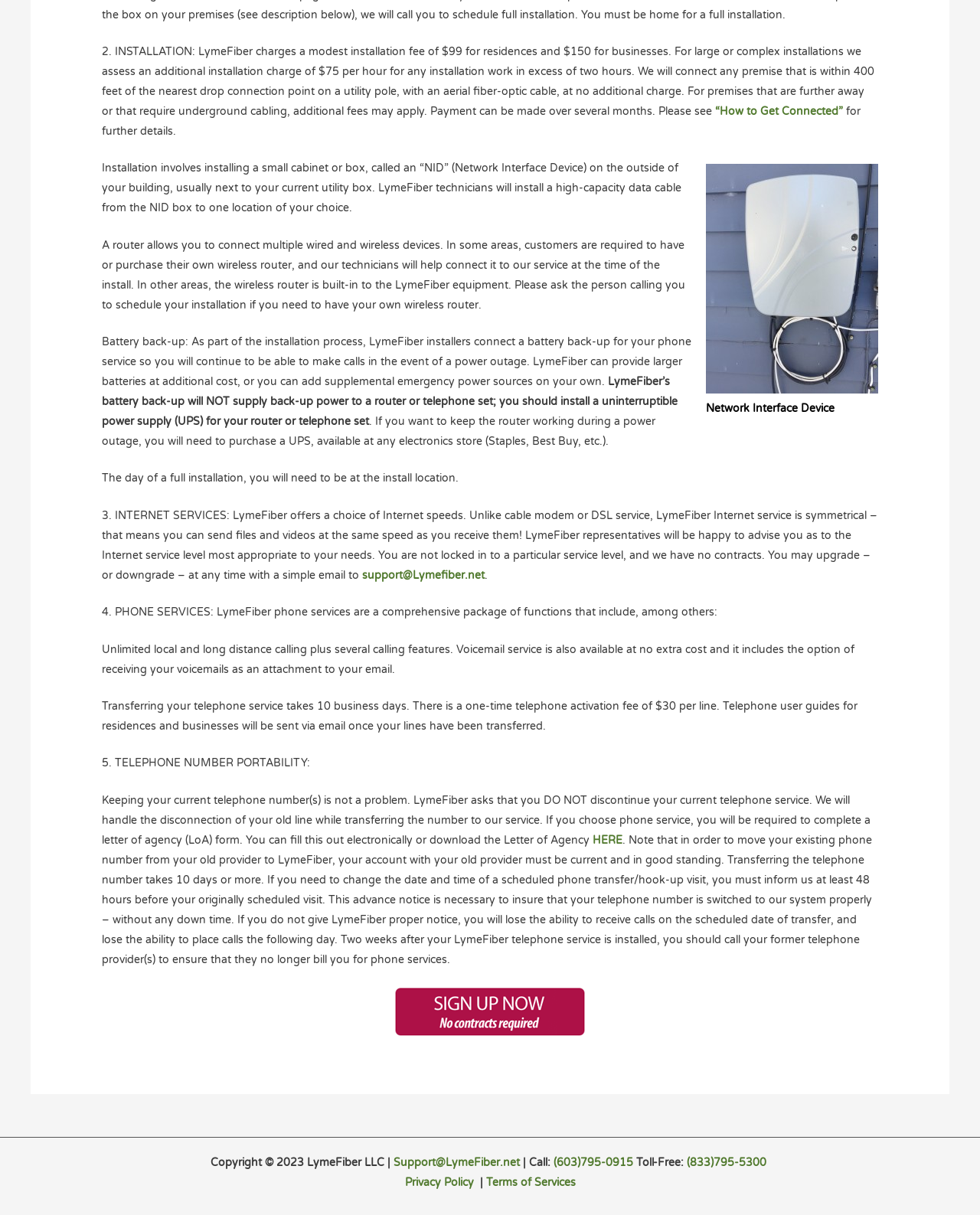Locate the bounding box of the UI element described by: "Terms of Services" in the given webpage screenshot.

[0.496, 0.968, 0.587, 0.979]